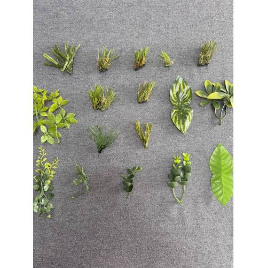Answer the question in one word or a short phrase:
What is the advantage of using artificial plants over live plants?

Less maintenance